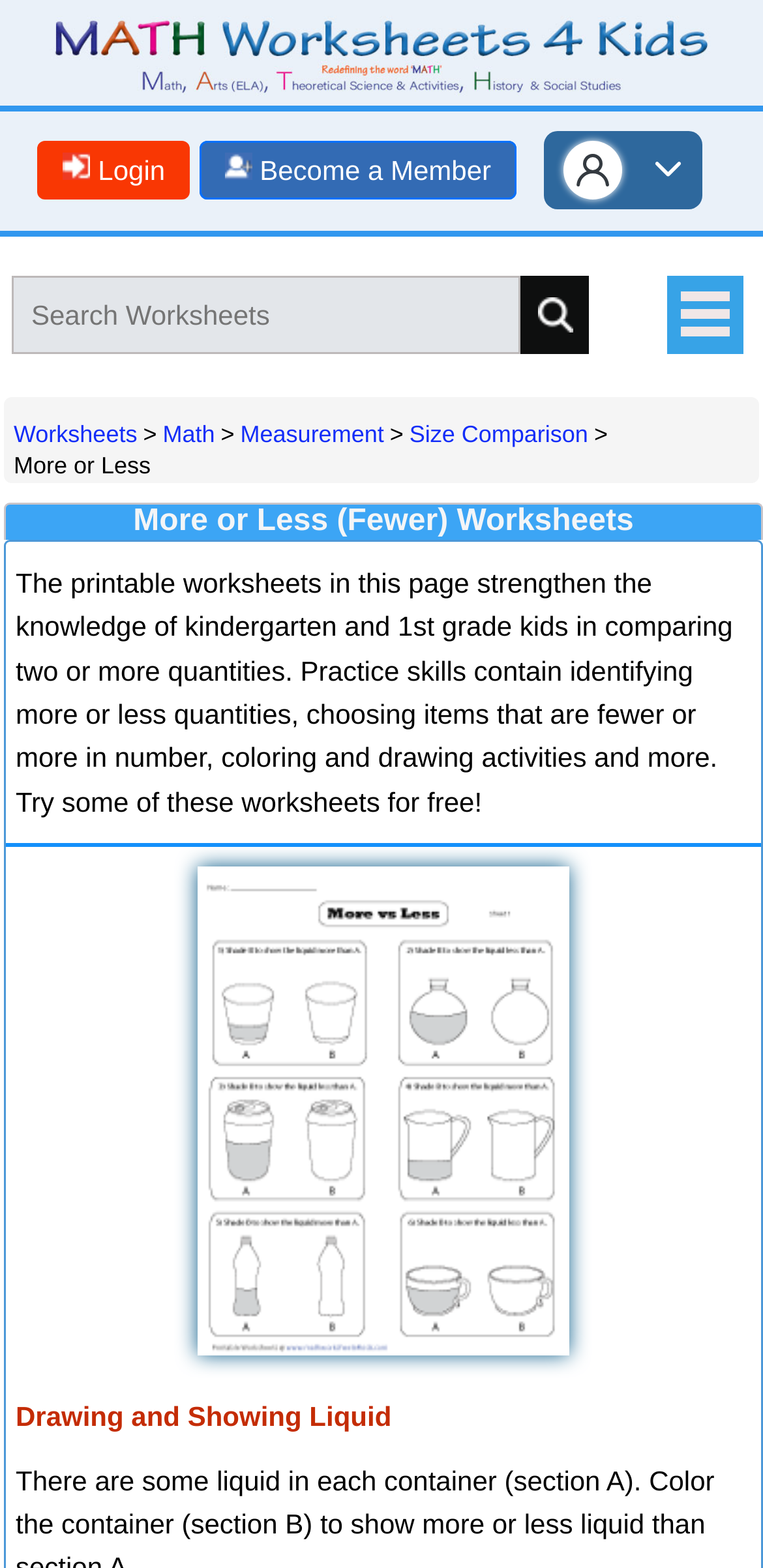Please provide the bounding box coordinates for the element that needs to be clicked to perform the instruction: "View Size Comparison worksheets". The coordinates must consist of four float numbers between 0 and 1, formatted as [left, top, right, bottom].

[0.537, 0.268, 0.771, 0.285]